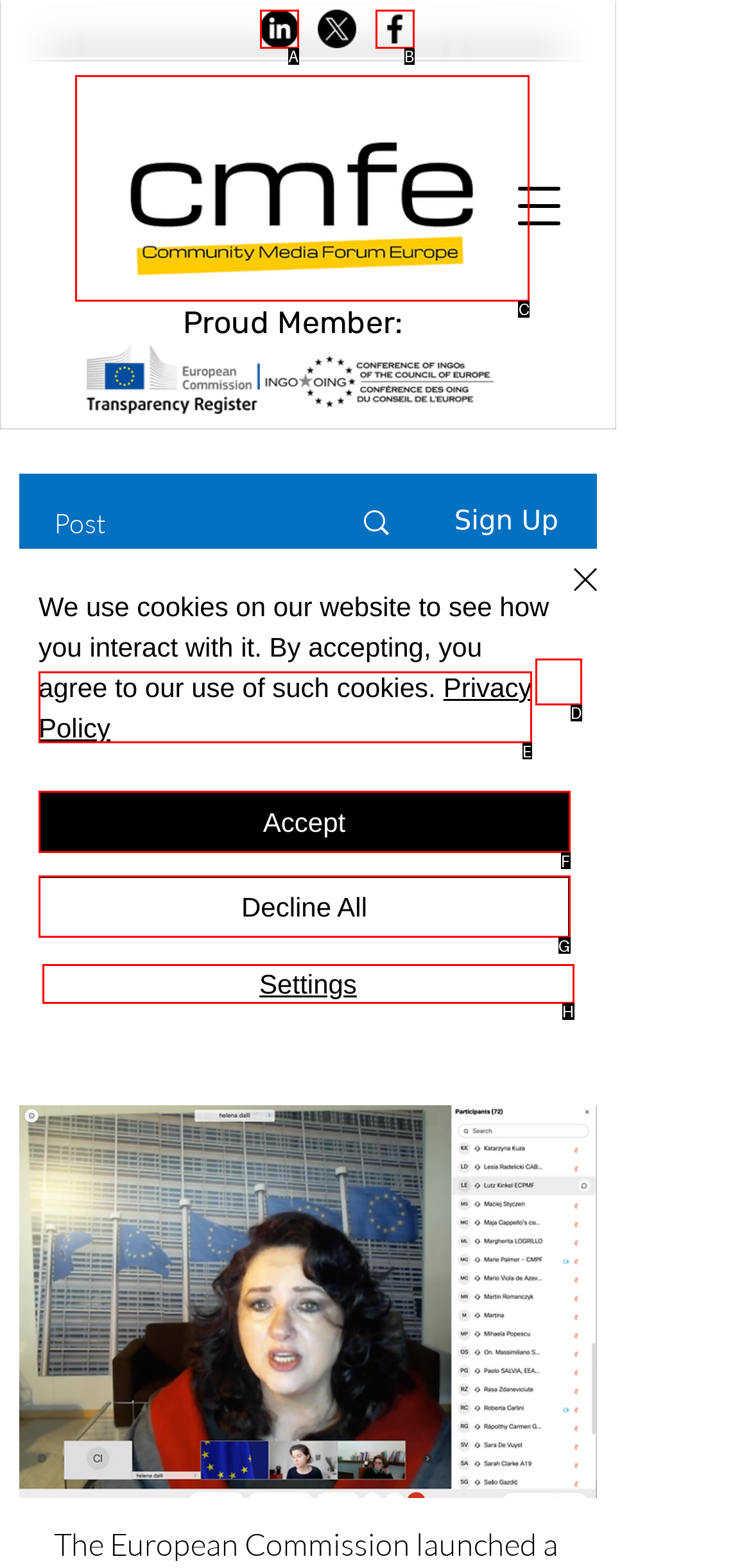To achieve the task: Click the CMFE Logo, which HTML element do you need to click?
Respond with the letter of the correct option from the given choices.

C